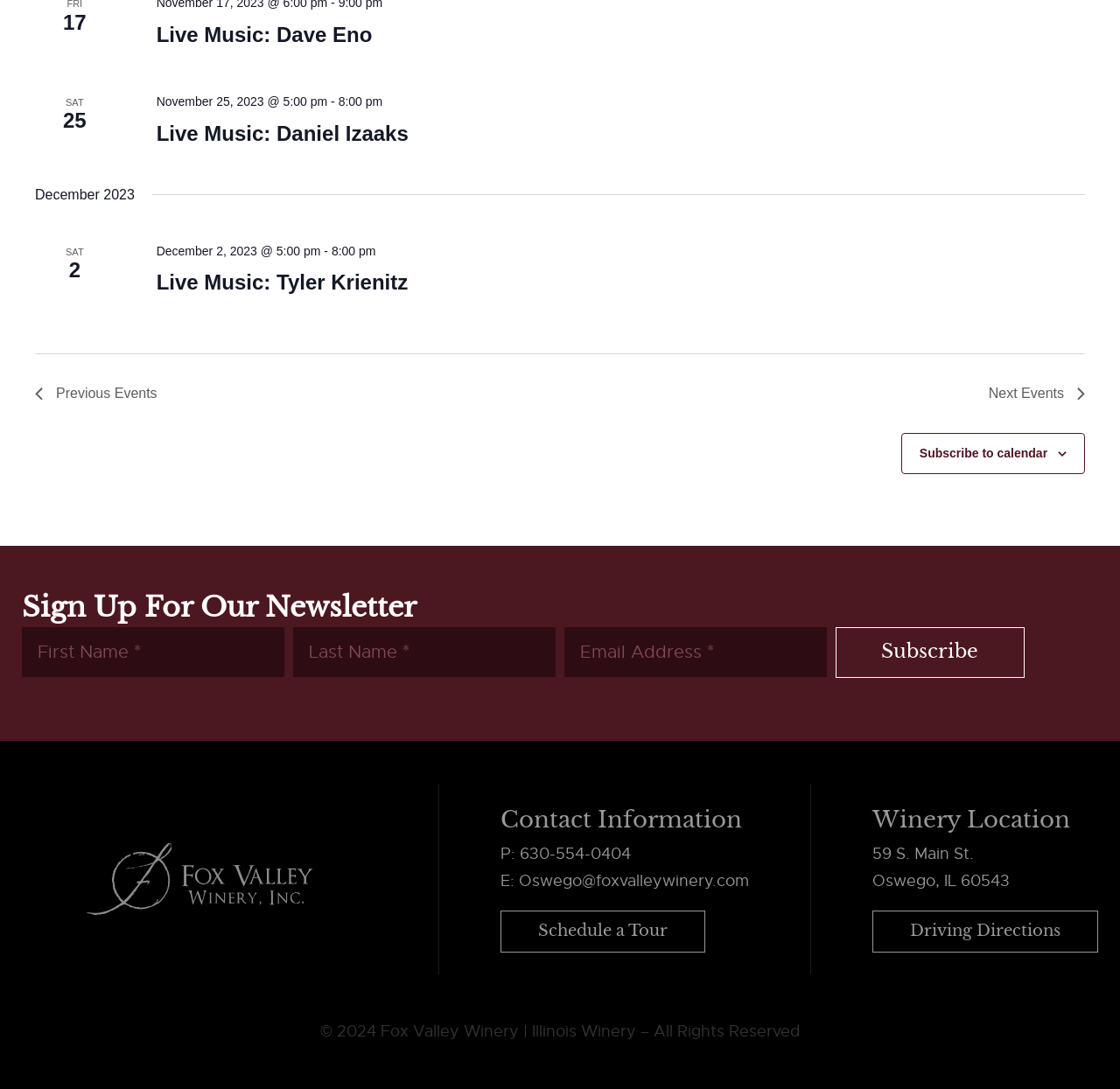Please find the bounding box coordinates of the element that must be clicked to perform the given instruction: "Click on Live Music: Dave Eno". The coordinates should be four float numbers from 0 to 1, i.e., [left, top, right, bottom].

[0.14, 0.021, 0.332, 0.043]